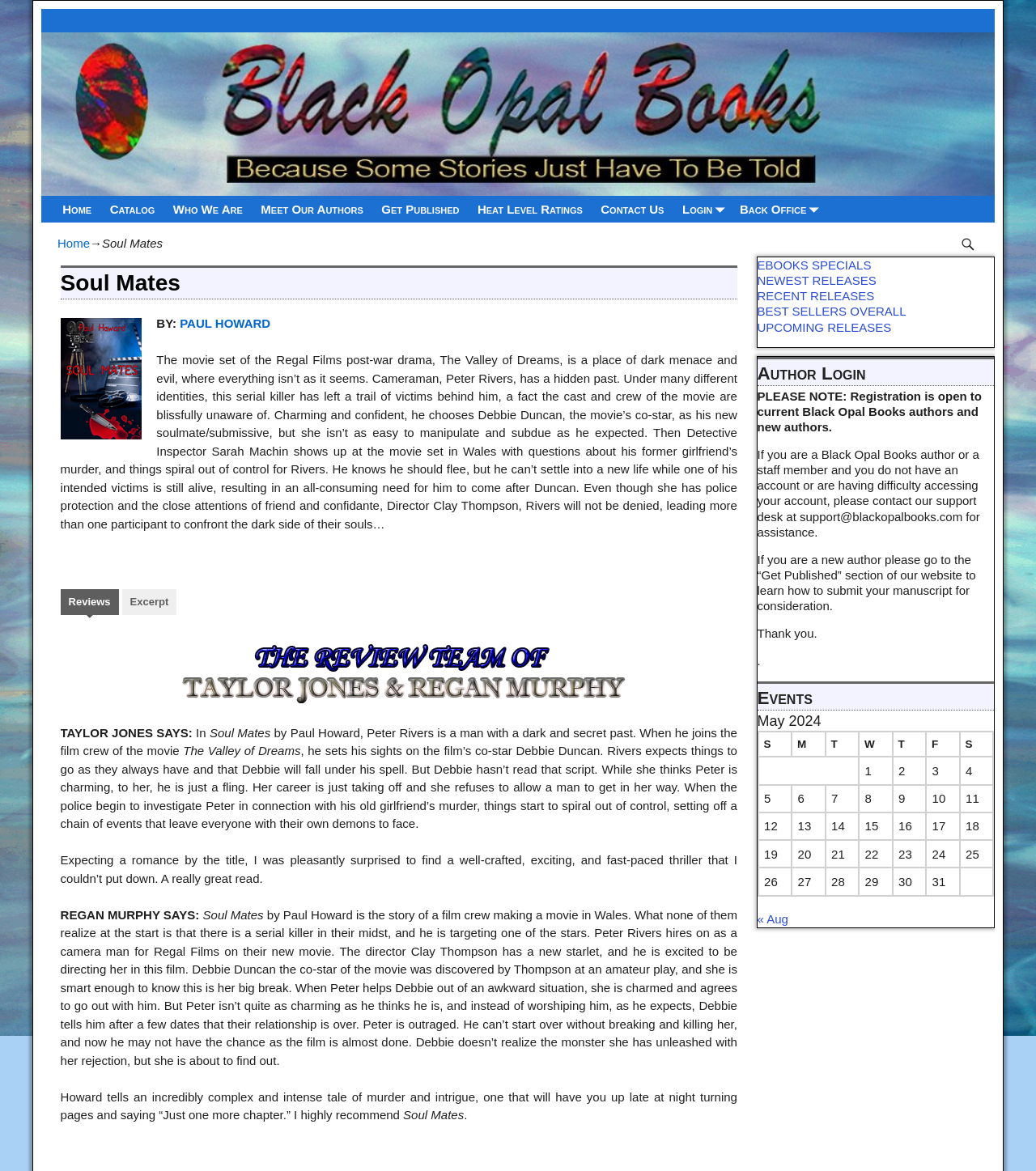What is the name of the movie set in the book?
Based on the screenshot, provide your answer in one word or phrase.

The Valley of Dreams